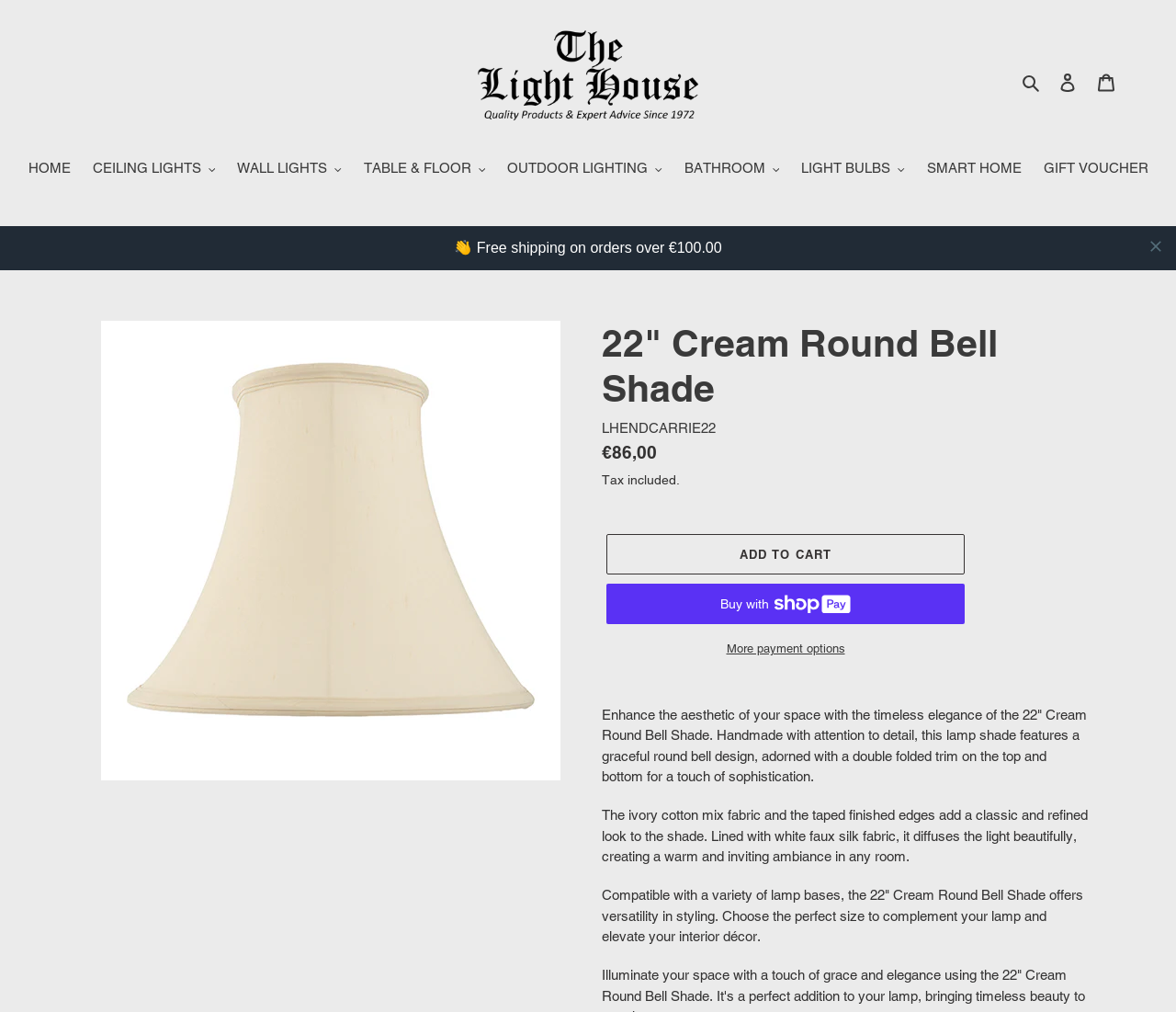What is the purpose of the double folded trim on the lamp shade?
Please provide a single word or phrase as your answer based on the screenshot.

Add a touch of sophistication